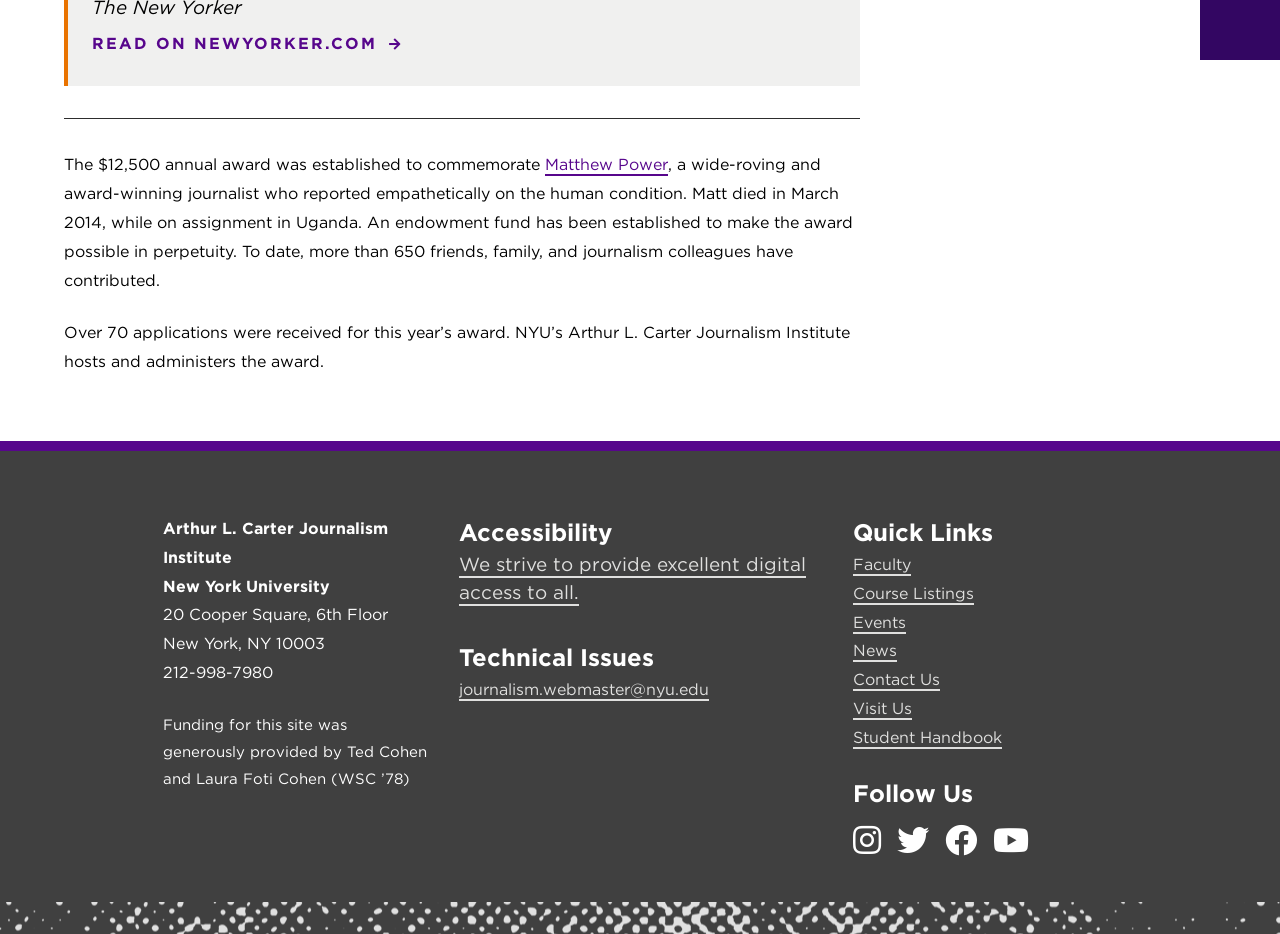Kindly provide the bounding box coordinates of the section you need to click on to fulfill the given instruction: "Learn about Matthew Power".

[0.426, 0.166, 0.522, 0.189]